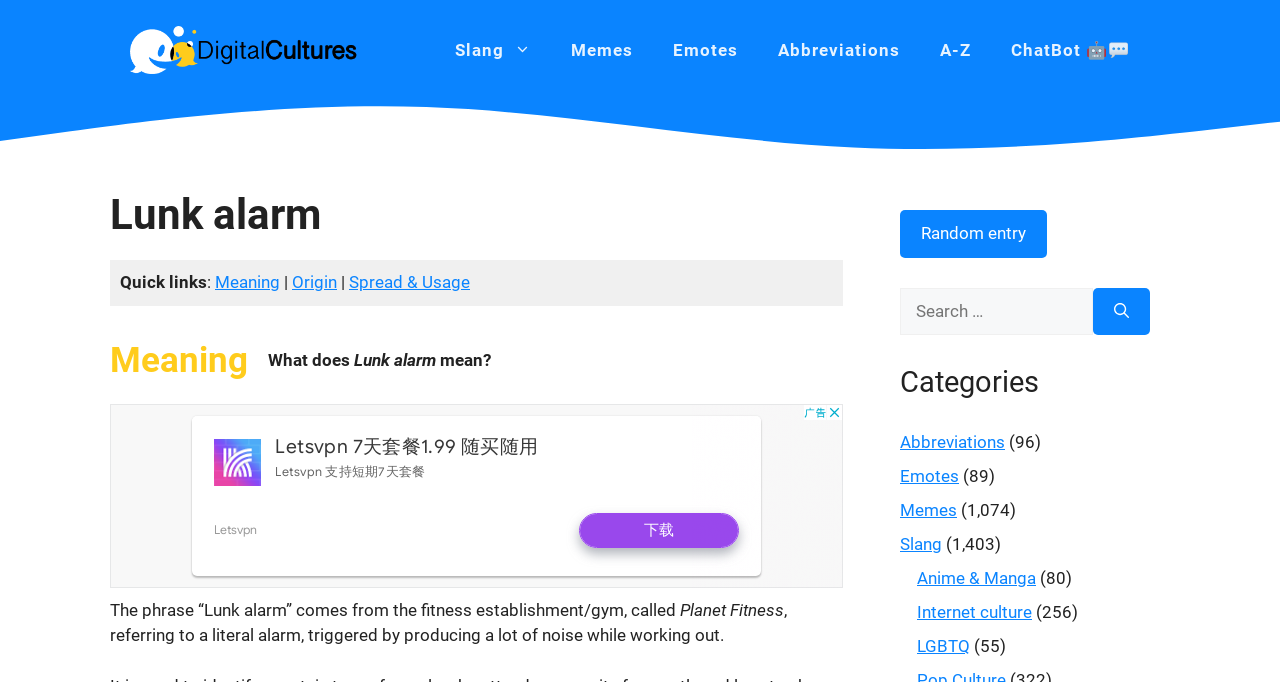With reference to the screenshot, provide a detailed response to the question below:
How many entries are there in the 'Memes' category?

The question is asking about the number of entries in the 'Memes' category. Based on the webpage, we can see that there are 1,074 entries in the 'Memes' category.